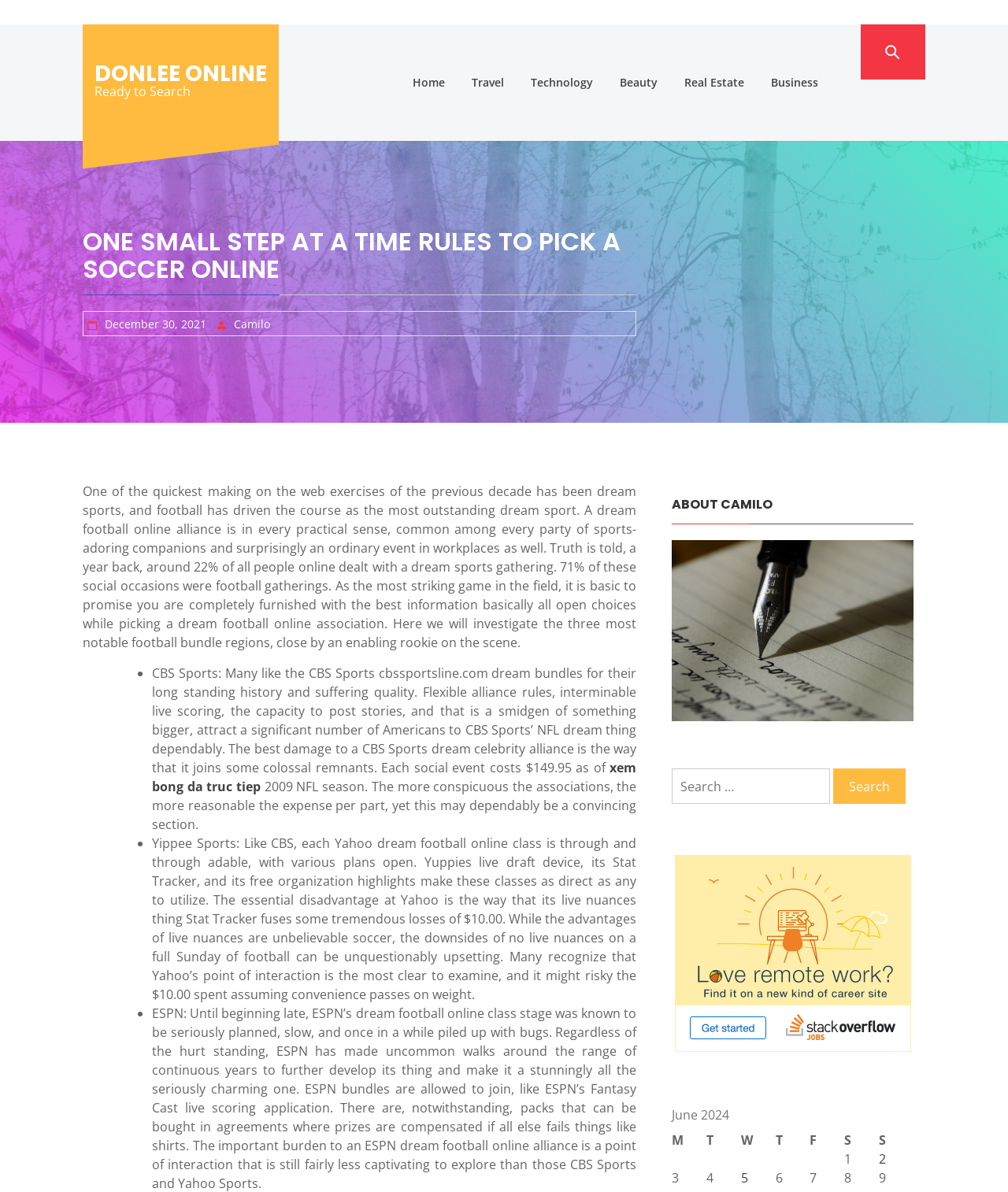Find the bounding box coordinates for the area that should be clicked to accomplish the instruction: "Search for something".

[0.827, 0.593, 0.899, 0.623]